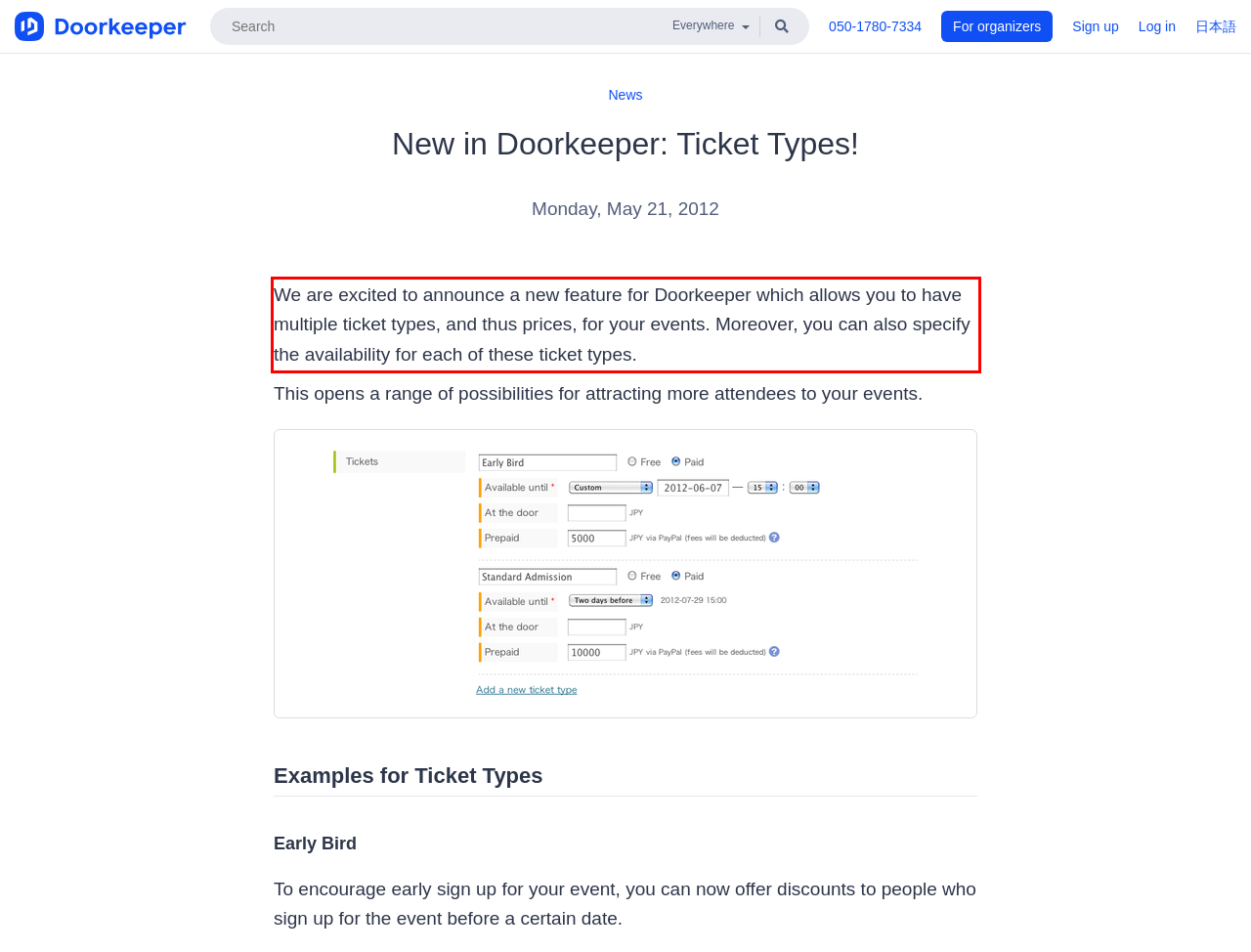From the provided screenshot, extract the text content that is enclosed within the red bounding box.

We are excited to announce a new feature for Doorkeeper which allows you to have multiple ticket types, and thus prices, for your events. Moreover, you can also specify the availability for each of these ticket types.